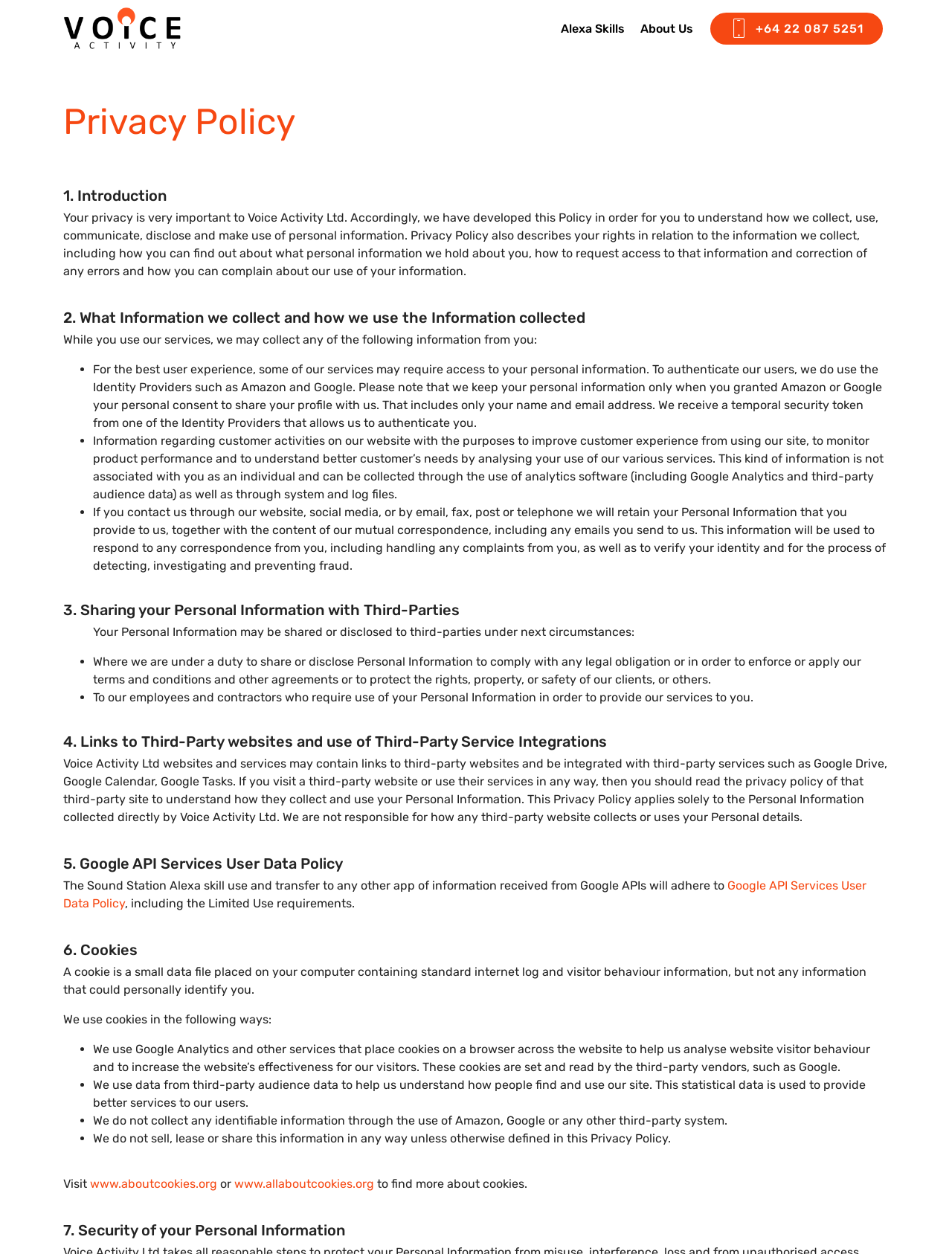Ascertain the bounding box coordinates for the UI element detailed here: "+64 22 087 5251". The coordinates should be provided as [left, top, right, bottom] with each value being a float between 0 and 1.

[0.746, 0.01, 0.928, 0.035]